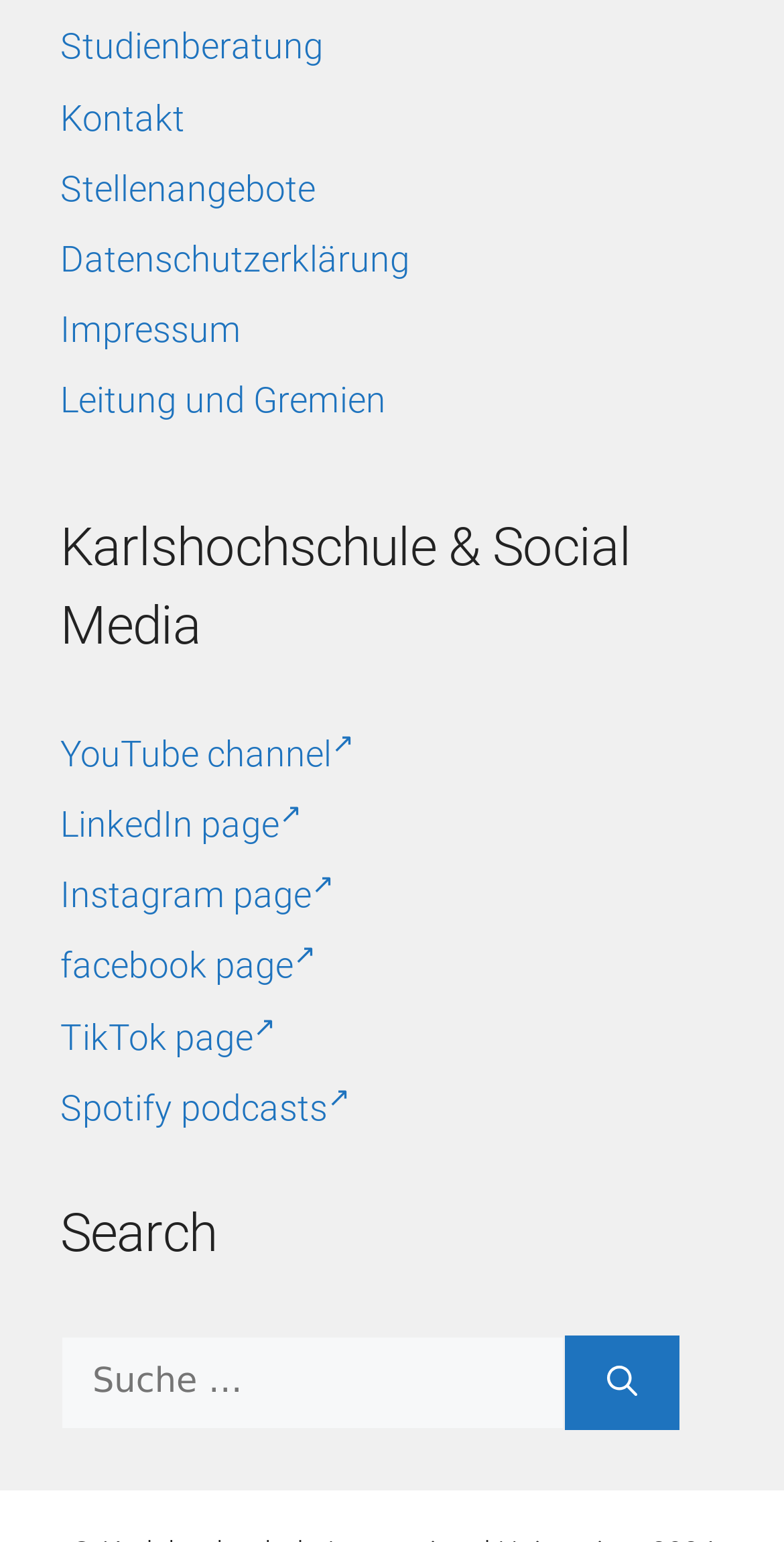What is the purpose of the 'Spotify podcasts↗' link?
With the help of the image, please provide a detailed response to the question.

The 'Spotify podcasts↗' link is located at the top of the page, indicating that it provides access to podcasts on the Spotify platform, possibly related to the website's content or institution.